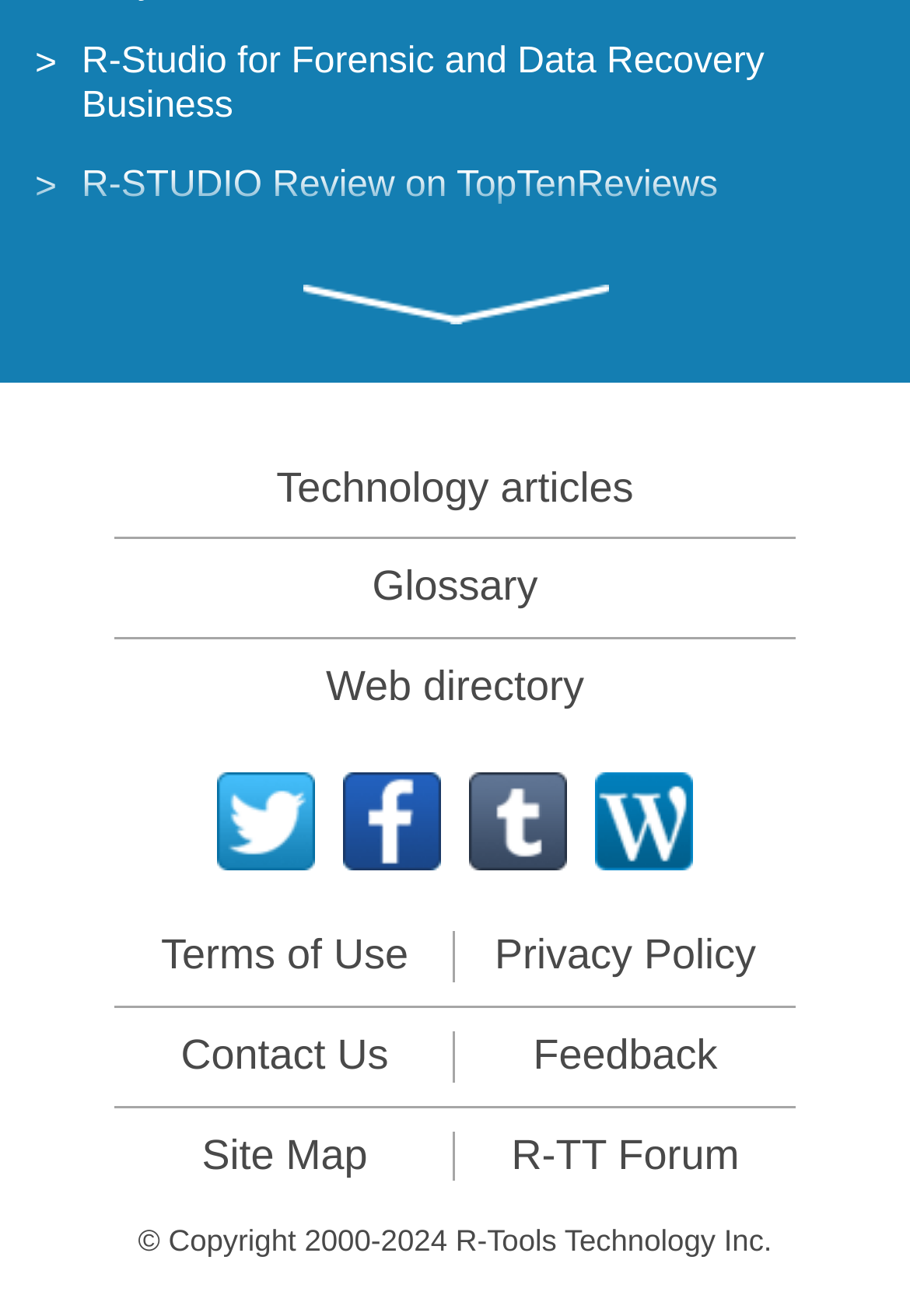How many links are related to R-Studio on the webpage?
Answer the question with as much detail as possible.

The webpage contains 7 links that are related to R-Studio, including 'R-Studio for Forensic and Data Recovery Business', 'R-STUDIO Review on TopTenReviews', 'R-Studio: Data recovery from a non-functional computer', and others.